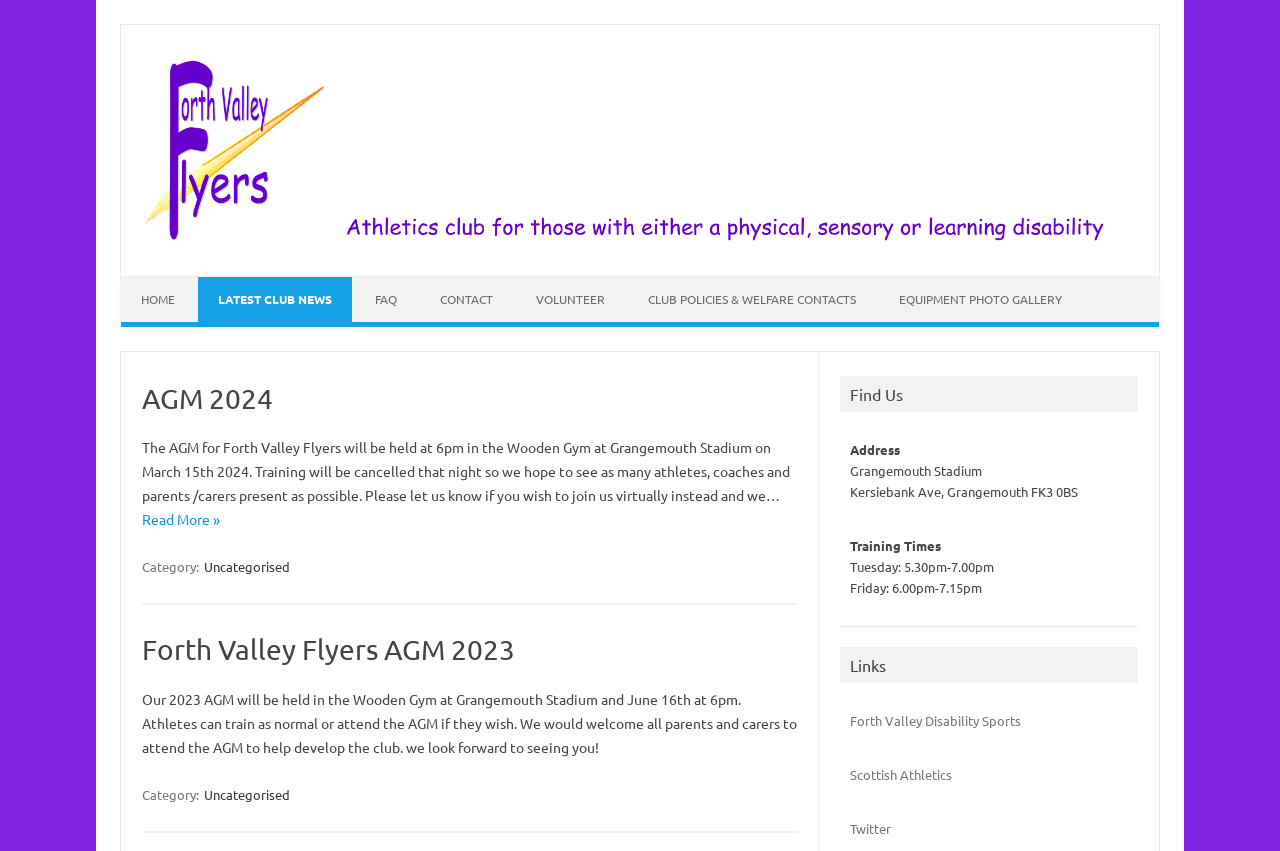Please find the bounding box for the following UI element description. Provide the coordinates in (top-left x, top-left y, bottom-right x, bottom-right y) format, with values between 0 and 1: FAQ

[0.277, 0.326, 0.326, 0.378]